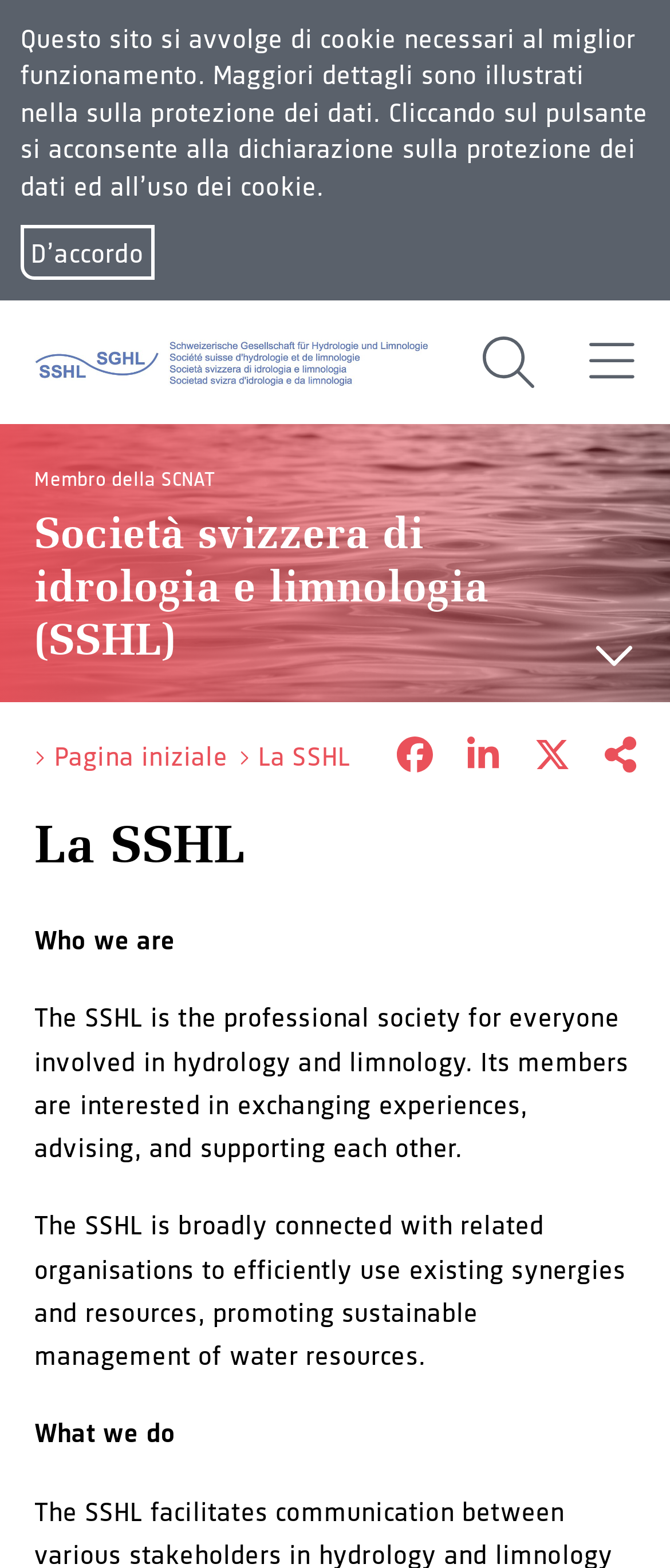Please answer the following question using a single word or phrase: 
What is the name of the professional society?

SSHL